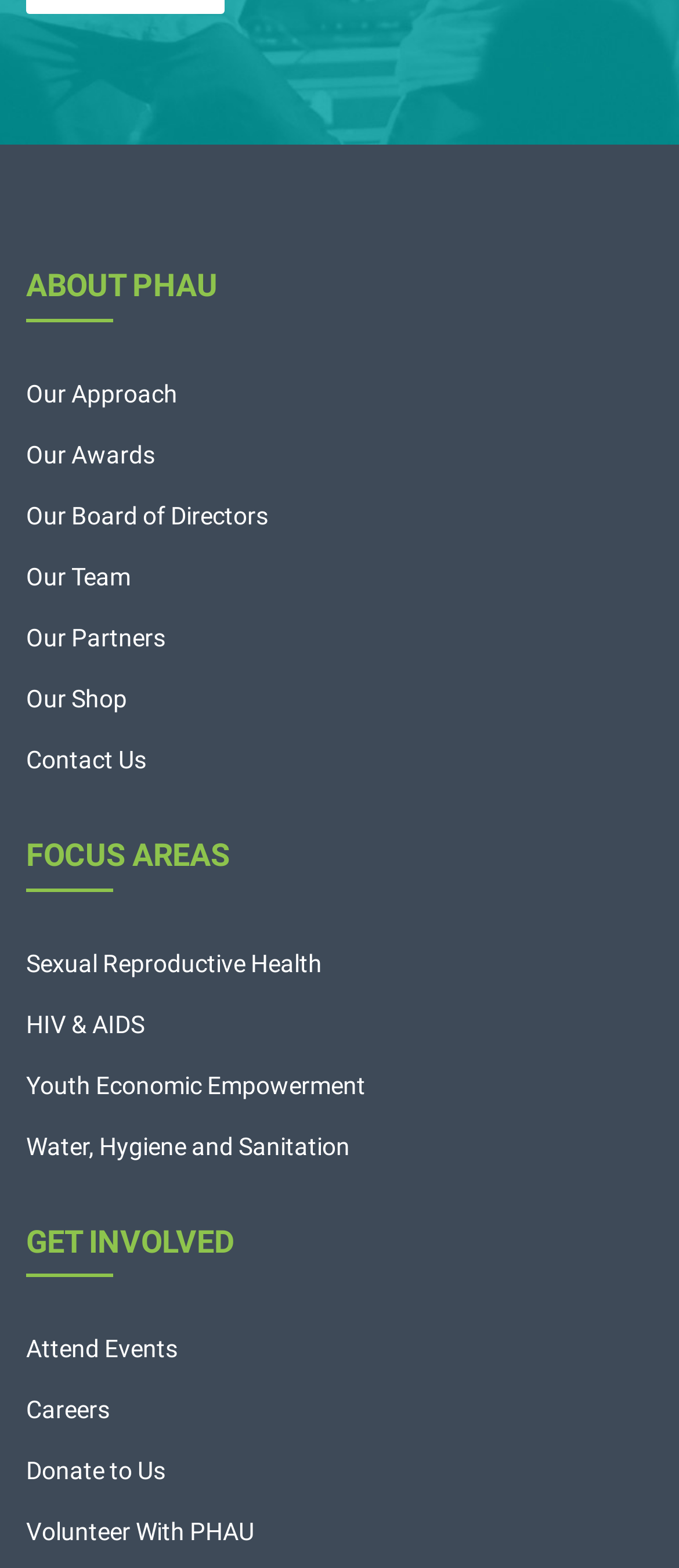How many sections are there on this webpage?
We need a detailed and meticulous answer to the question.

I identified three sections on this webpage: 'ABOUT PHAU', 'FOCUS AREAS', and 'GET INVOLVED'. Each section is a heading element, and they are separated from each other.